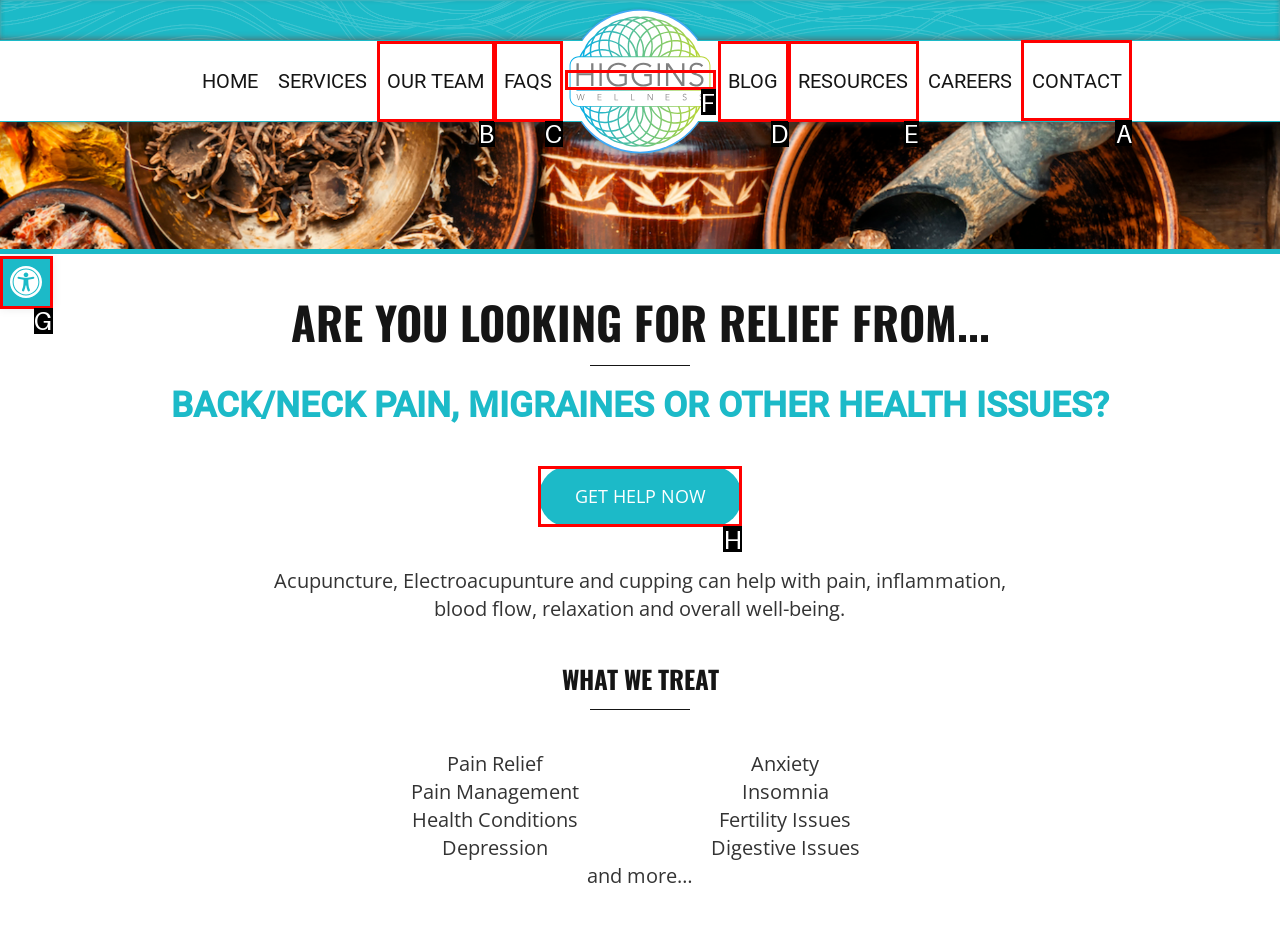Select the appropriate HTML element that needs to be clicked to finish the task: Click the CONTACT link
Reply with the letter of the chosen option.

A